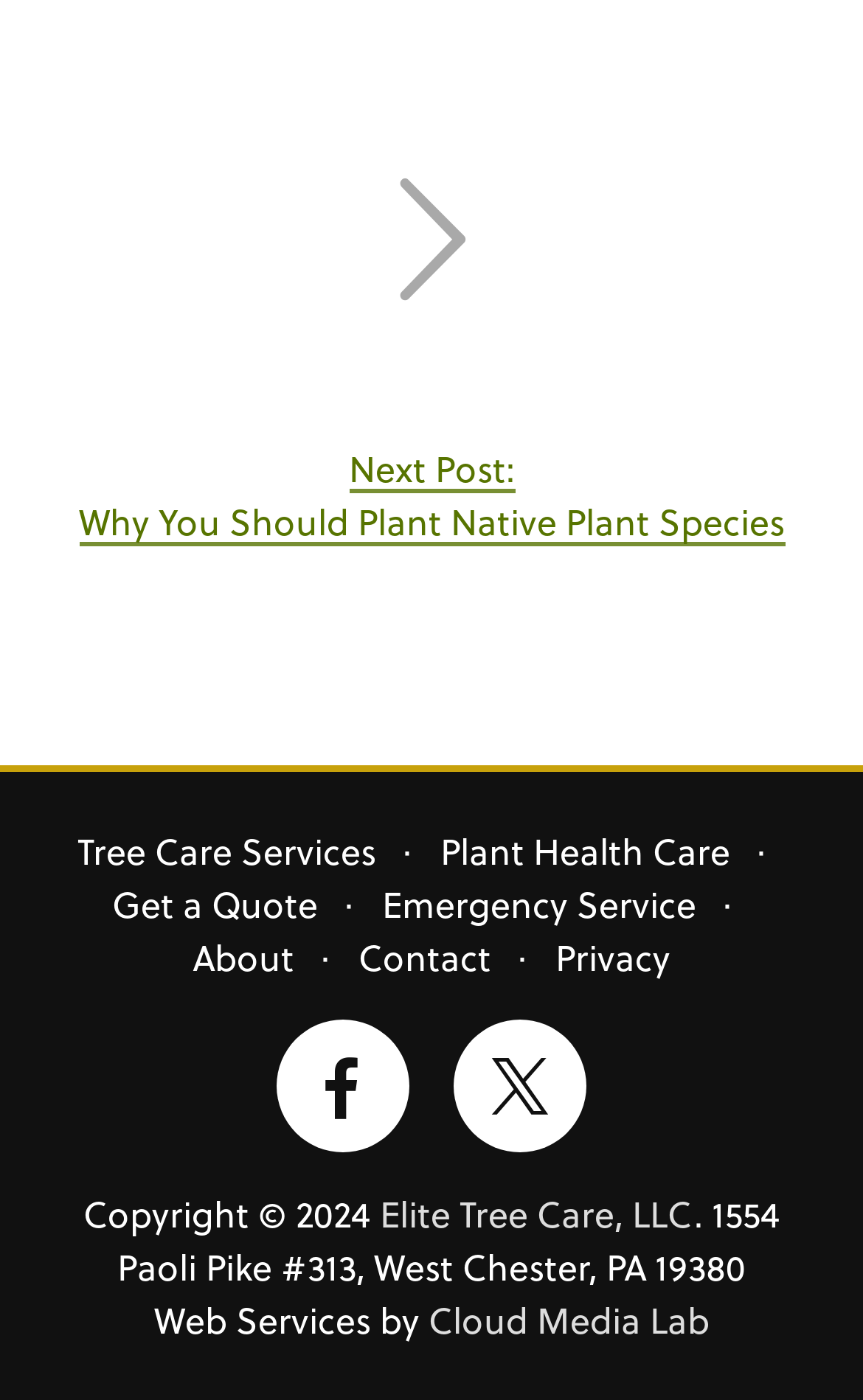Please identify the bounding box coordinates of the element's region that needs to be clicked to fulfill the following instruction: "Learn about Tree Care Services". The bounding box coordinates should consist of four float numbers between 0 and 1, i.e., [left, top, right, bottom].

[0.09, 0.589, 0.436, 0.625]